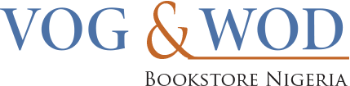Create an elaborate description of the image, covering every aspect.

The image presents the logo of "Vog & Wod Bookstore Nigeria," showcasing the name in an elegant font. The "VOG" is rendered in a rich blue, while the "WOD" is accented in a warm orange, emphasizing a harmonious color contrast. Below the main text, the phrase "Bookstore Nigeria" is displayed in a sophisticated, understated font, reinforcing the identity of the establishment. This logo reflects the bookstore's mission to provide a range of books and resources to its Nigerian audience, encapsulating both style and literary passion in its design.